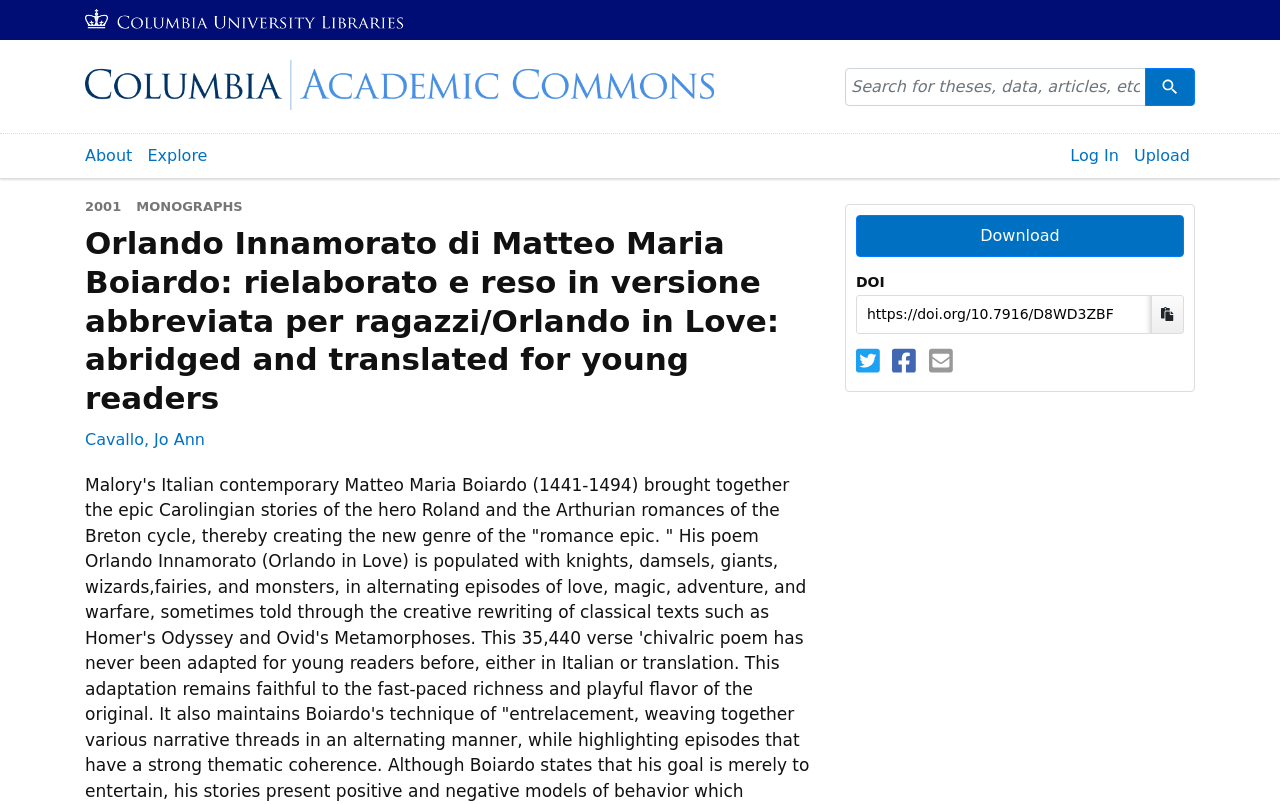Describe the webpage in detail, including text, images, and layout.

This webpage appears to be an academic article or publication page. At the top, there are two "Skip to" links, one for search and one for main content, followed by links to "Columbia University Libraries" and "Academic Commons". A search bar is located on the top right, consisting of a text box and a "Search" button.

Below the search bar, there are four links: "About Academic Commons", "Explore", "Log In", and "Upload". The "Upload" link has a "2001" and "MONOGRAPHS" text next to it.

The main content of the page is headed by a title "Orlando Innamorato di Matteo Maria Boiardo: rielaborato e reso in versione abbreviata per ragazzi/Orlando in Love: abridged and translated for young readers". Below the title, there is an author link "Cavallo, Jo Ann". 

On the right side of the page, there is a section with a "Download file" link, a DOI (Digital Object Identifier) text box, and a "Copy DOI to clipboard" button. Below this section, there are three social media sharing links: "Share to Twitter", "Share to Facebook", and "Share to Email", each accompanied by an icon.